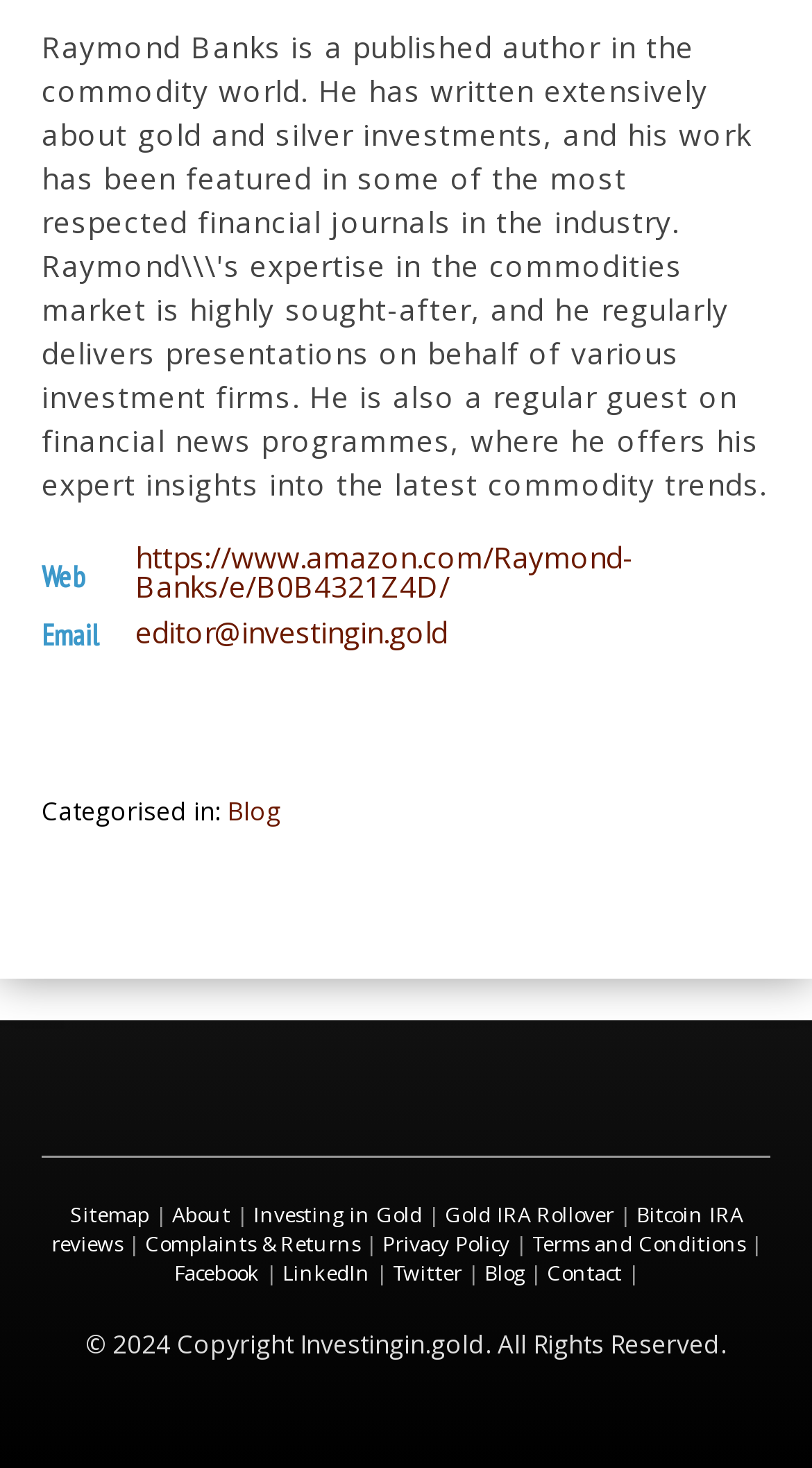What is the name of the website?
Using the image, give a concise answer in the form of a single word or short phrase.

Investing in Gold